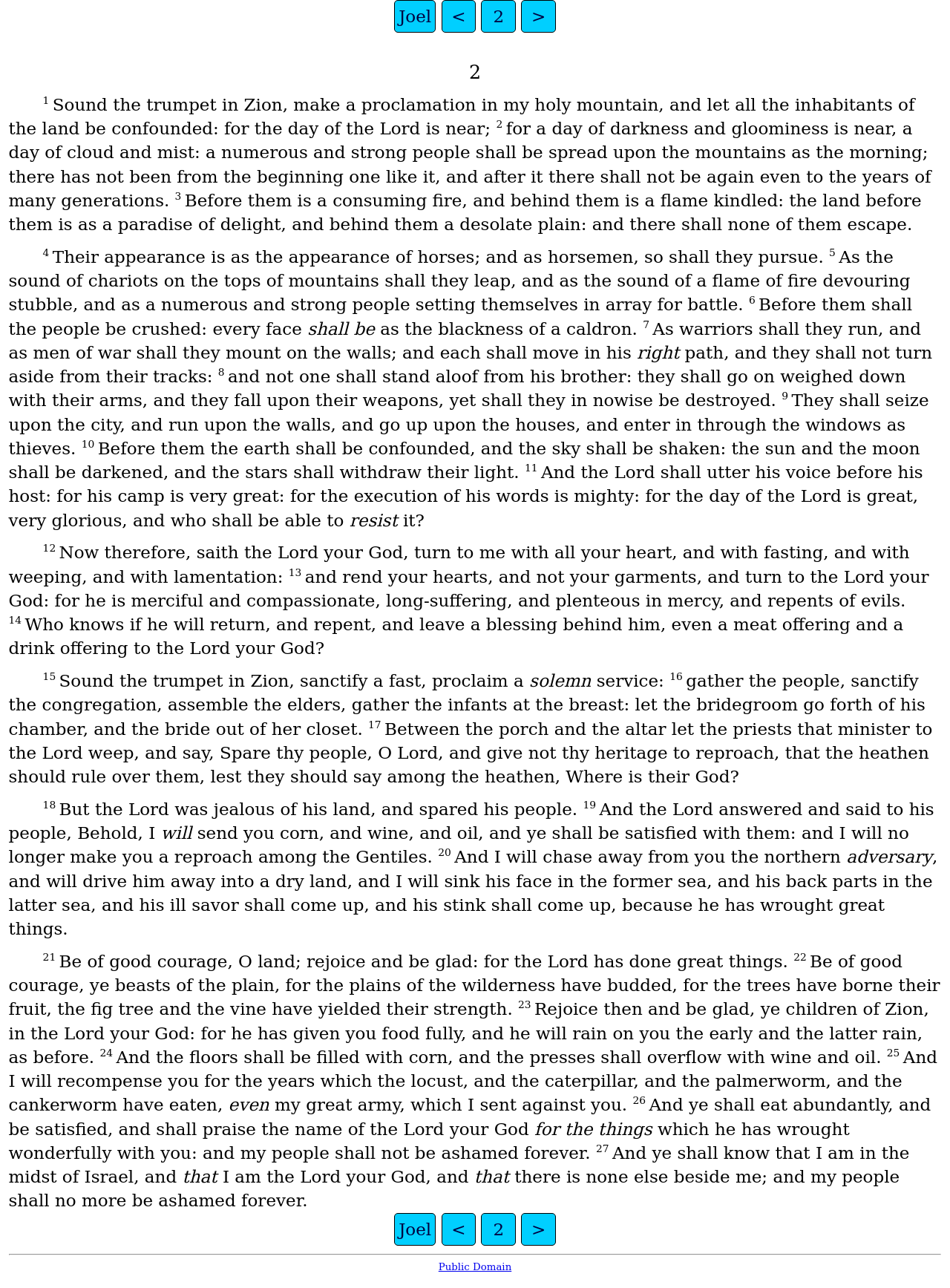Please identify the bounding box coordinates of the element's region that I should click in order to complete the following instruction: "go to Joel". The bounding box coordinates consist of four float numbers between 0 and 1, i.e., [left, top, right, bottom].

[0.415, 0.0, 0.459, 0.026]